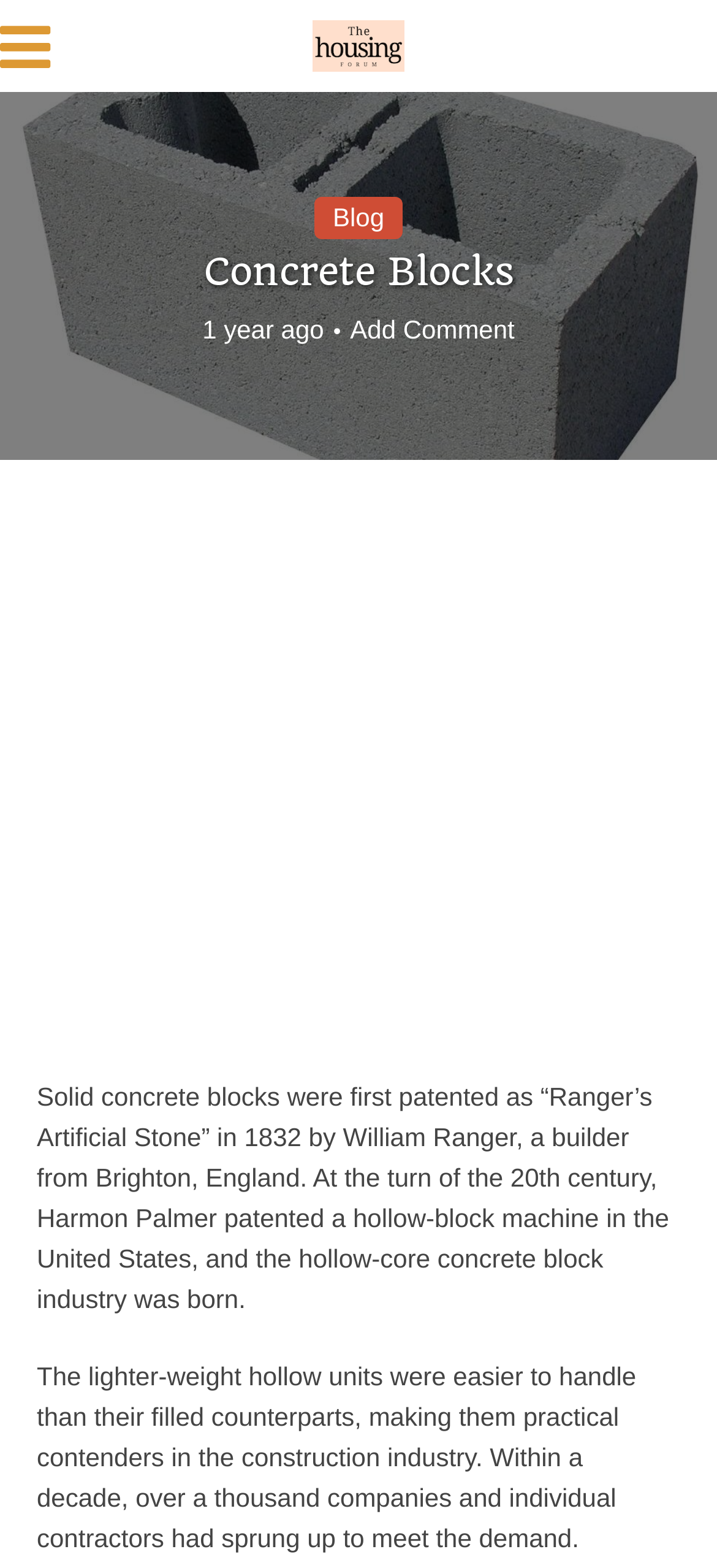When were solid concrete blocks first patented?
From the details in the image, answer the question comprehensively.

The webpage states that solid concrete blocks were first patented as 'Ranger’s Artificial Stone' in 1832 by William Ranger, a builder from Brighton, England.